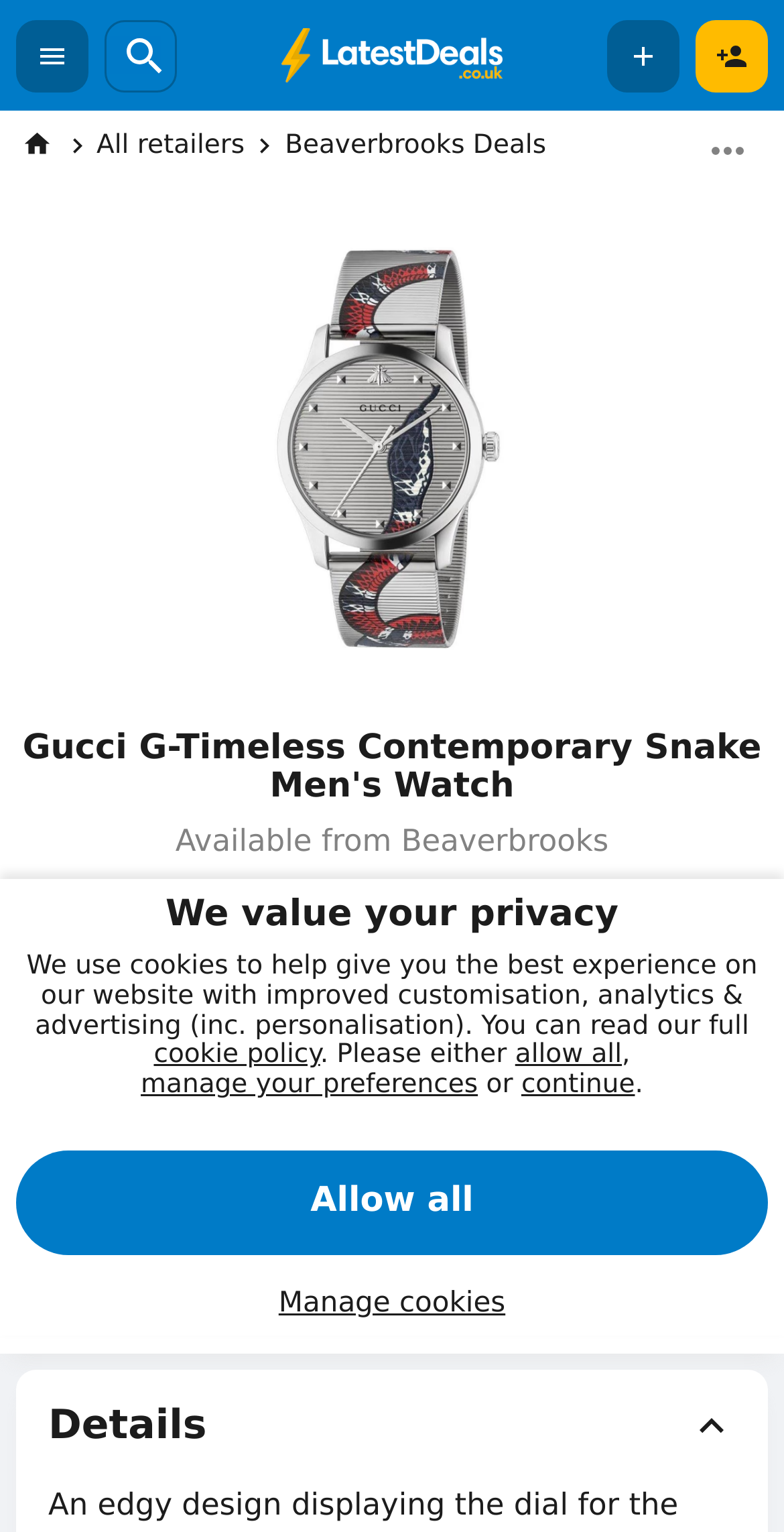Give a complete and precise description of the webpage's appearance.

This webpage appears to be a product page for a Gucci G-Timeless Contemporary Snake Men's Watch, priced at £590, available from Beaverbrooks. At the top of the page, there is a menu button and a search box, followed by a link to "Latest Deals" with an accompanying image. On the right side of the top section, there are buttons for "Share" and "Join or Login".

Below this top section, there is a large image of the watch, accompanied by a heading with the product name and a description stating it is available from Beaverbrooks. The price £590 is displayed prominently, with a strikethrough price of £990 above it.

Underneath the product information, there is a section with buttons for "Get Deal", "Like", "Dislike", and "Comment". There is also a link to "Shared by Dani0391" with an accompanying image, and a timestamp indicating the deal was shared 8 months ago.

Further down the page, there is a section with links to "Home", "All retailers", and "Beaverbrooks Deals", accompanied by small images. There is also a button for "Details" at the bottom of the page.

In the bottom left corner of the page, there is a notice about cookies and privacy, with links to a cookie policy and buttons to manage preferences or continue. There are also buttons to "Manage cookies" and "Allow all" in this section. Finally, there is a button to "Scroll back to top" in the bottom right corner of the page.